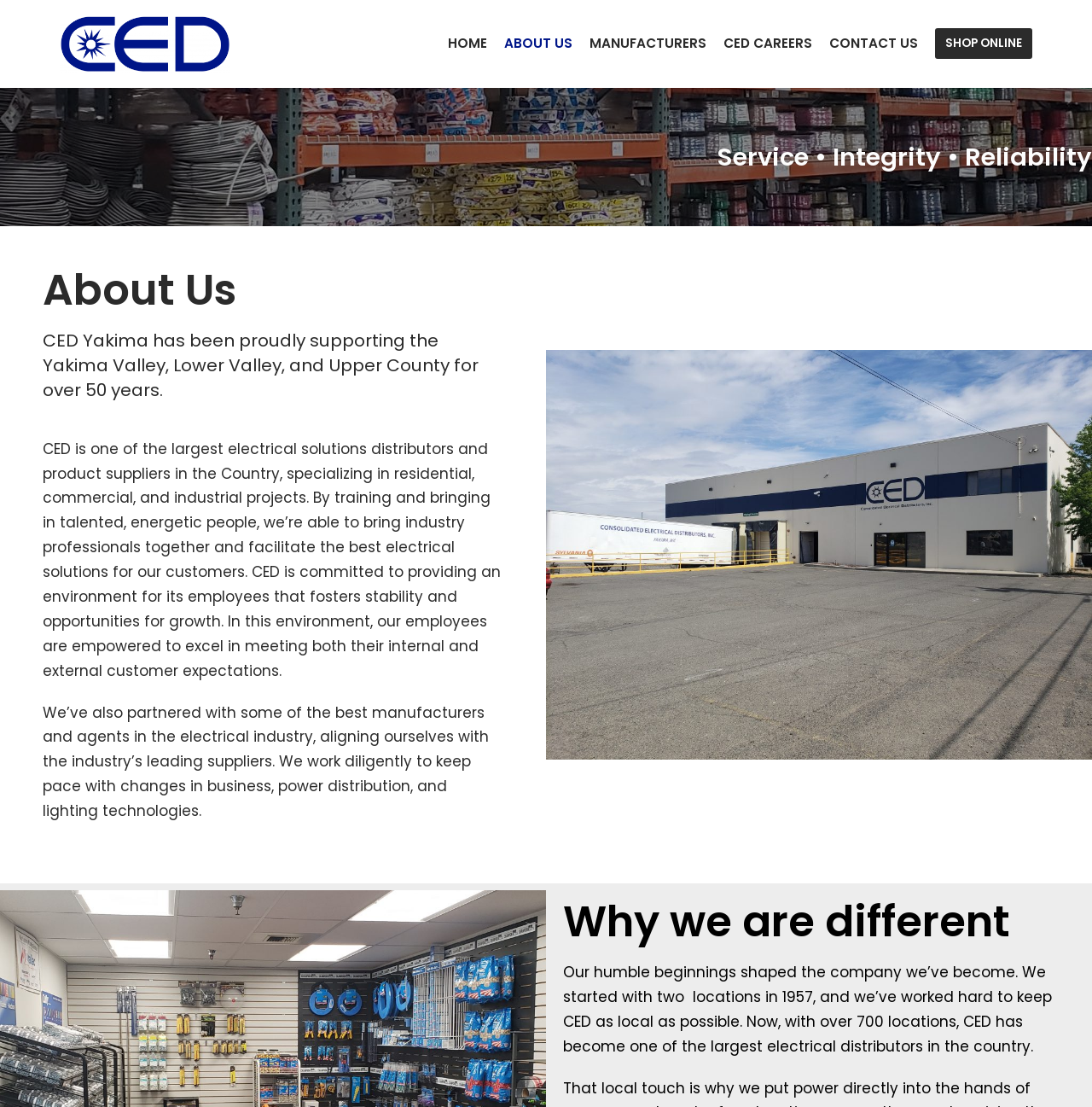Find the bounding box coordinates of the element's region that should be clicked in order to follow the given instruction: "Go to the next page". The coordinates should consist of four float numbers between 0 and 1, i.e., [left, top, right, bottom].

None